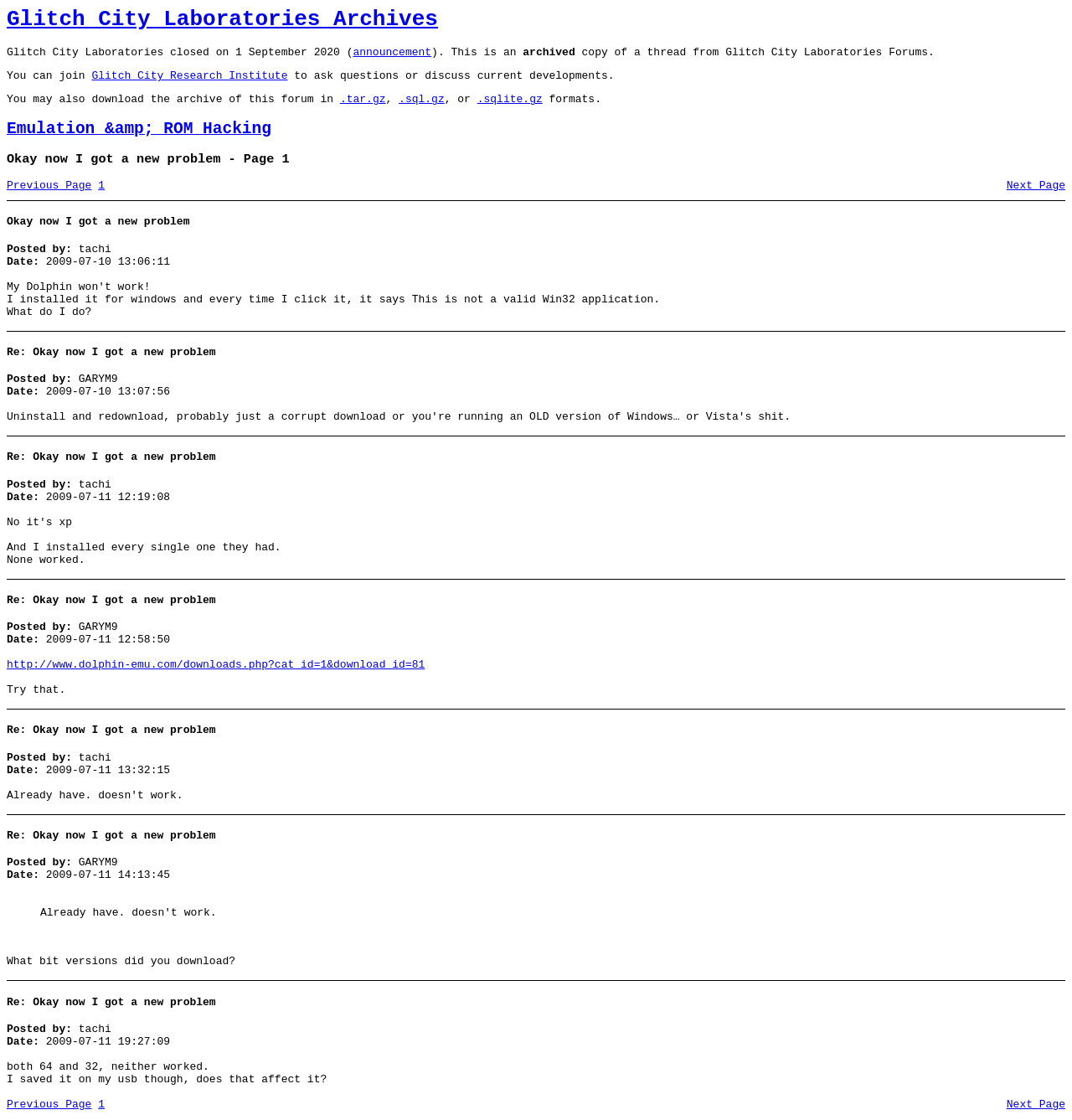Using the format (top-left x, top-left y, bottom-right x, bottom-right y), provide the bounding box coordinates for the described UI element. All values should be floating point numbers between 0 and 1: Glitch City Laboratories Archives

[0.006, 0.006, 0.41, 0.028]